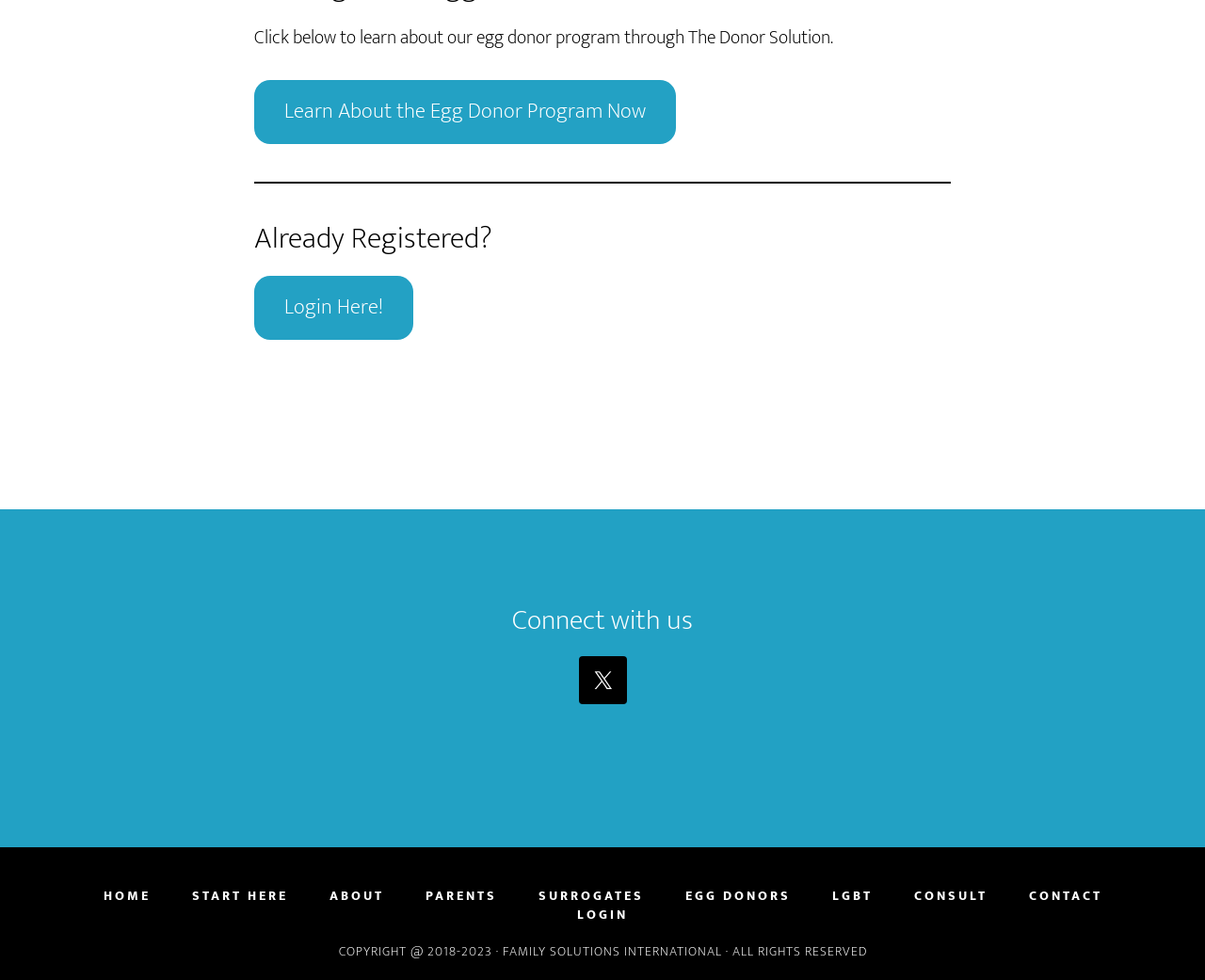Using the webpage screenshot and the element description Start Here, determine the bounding box coordinates. Specify the coordinates in the format (top-left x, top-left y, bottom-right x, bottom-right y) with values ranging from 0 to 1.

[0.159, 0.908, 0.239, 0.921]